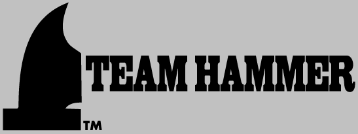Use one word or a short phrase to answer the question provided: 
What is the name of the racing series mentioned in the caption?

Formula Xtreme